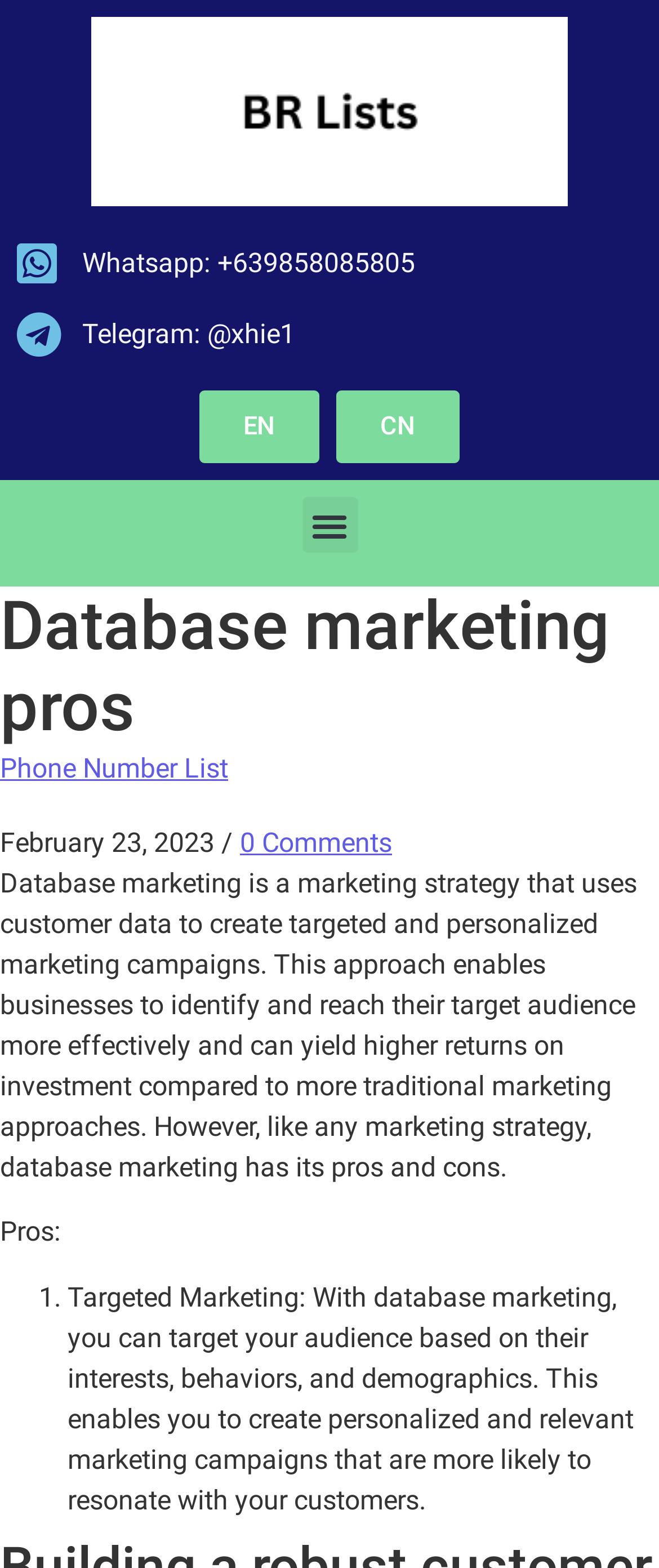Please find the bounding box coordinates of the section that needs to be clicked to achieve this instruction: "Contact via Whatsapp".

[0.026, 0.153, 0.974, 0.182]